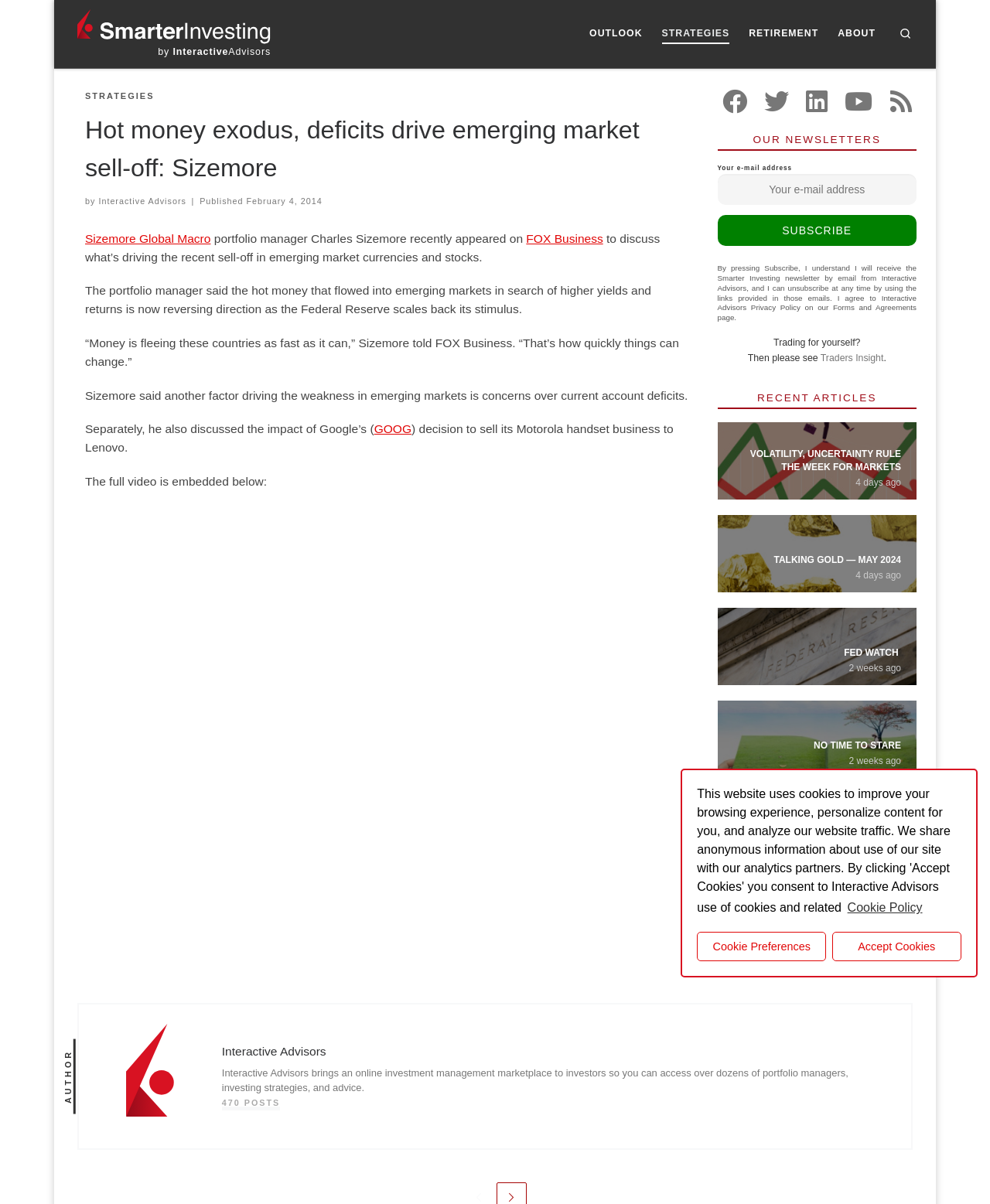Using the format (top-left x, top-left y, bottom-right x, bottom-right y), and given the element description, identify the bounding box coordinates within the screenshot: GOOG

[0.378, 0.351, 0.416, 0.362]